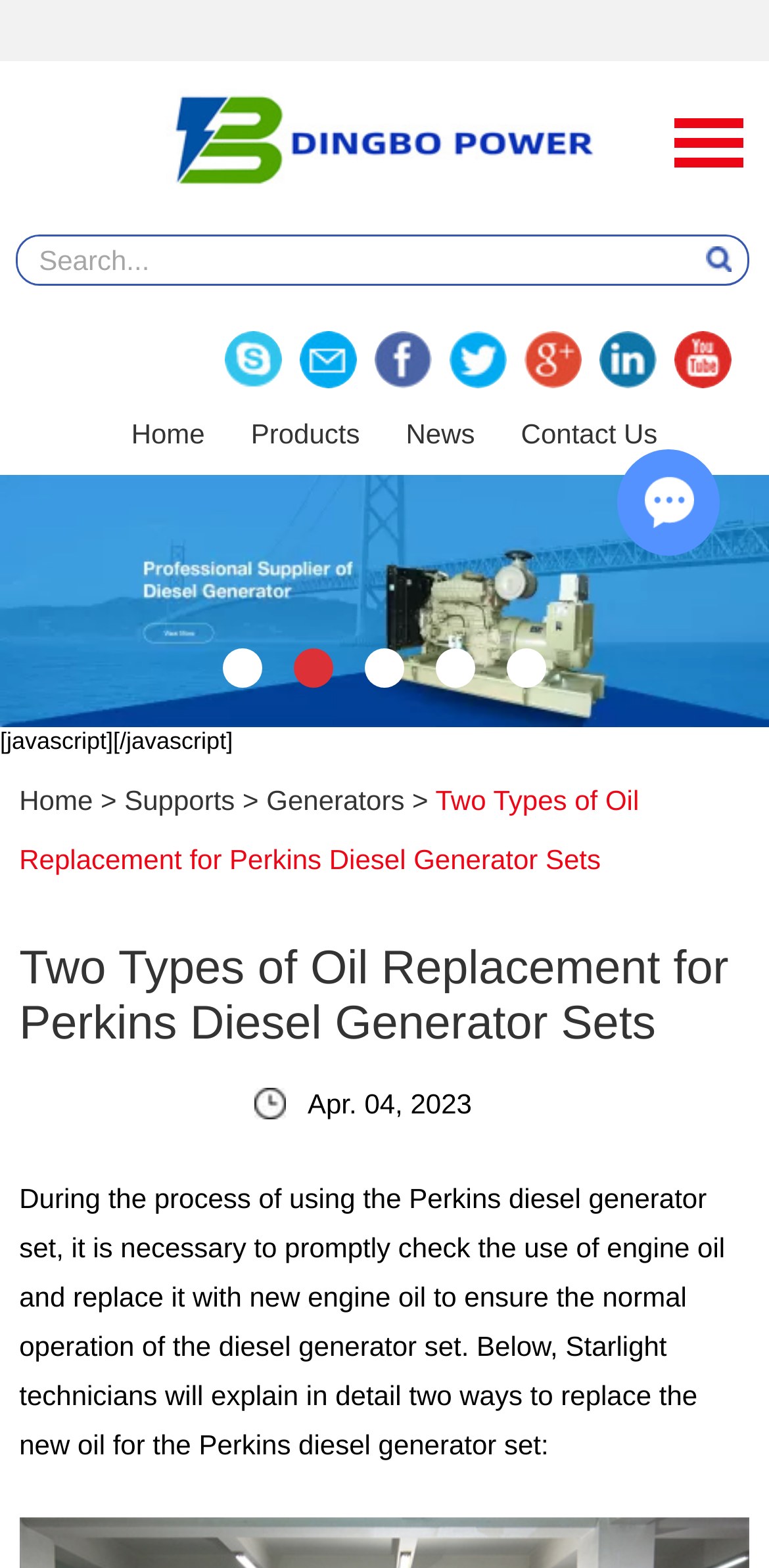Determine the bounding box coordinates of the UI element described below. Use the format (top-left x, top-left y, bottom-right x, bottom-right y) with floating point numbers between 0 and 1: Home

[0.158, 0.252, 0.279, 0.303]